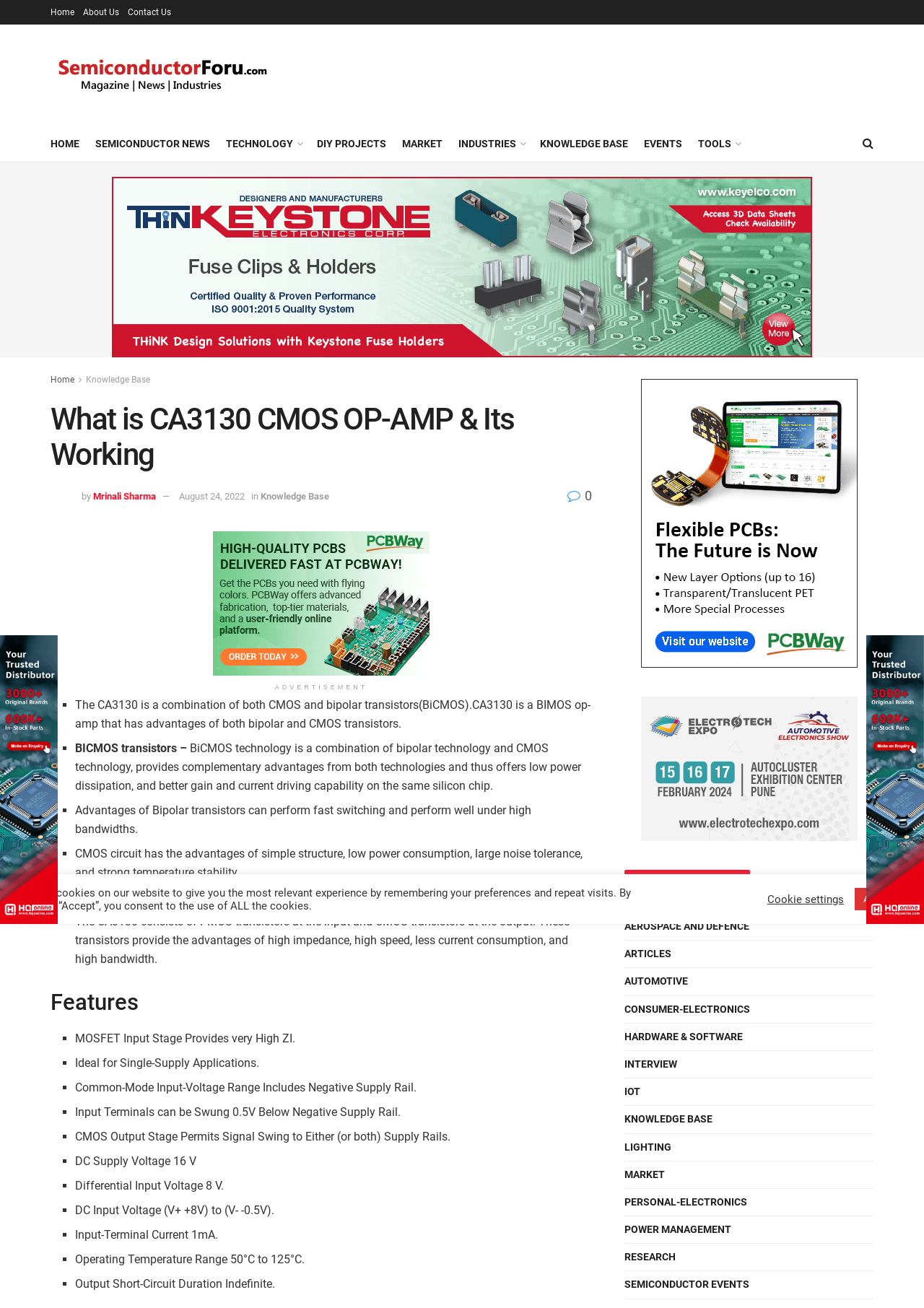Please provide a one-word or short phrase answer to the question:
What is the operating temperature range of CA3130?

50°C to 125°C